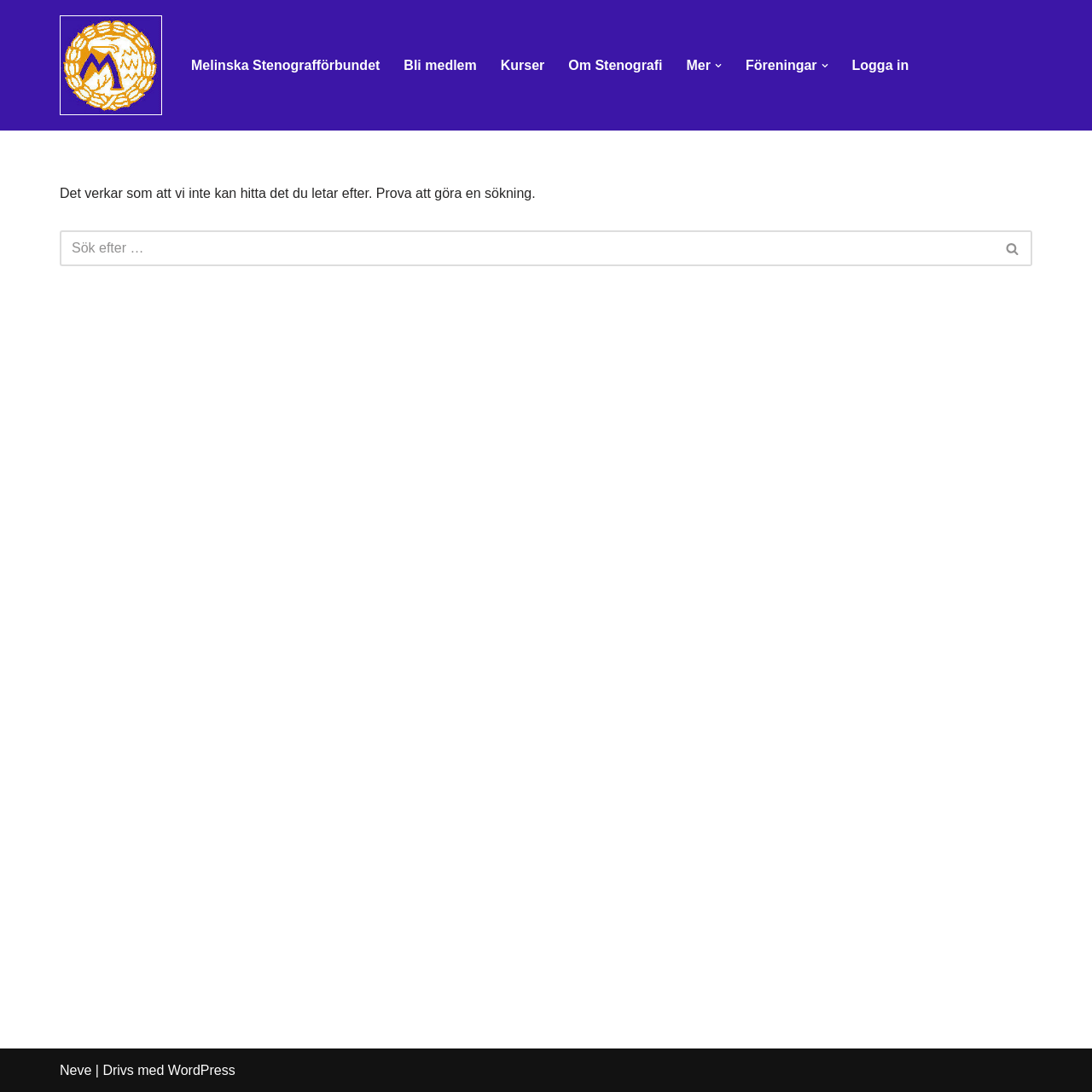Illustrate the webpage thoroughly, mentioning all important details.

The webpage is titled "Sidan hittades inte – Stenografi" and appears to be an error page or a search page. At the top left, there is a link "Hoppa till innehåll" (Skip to content) followed by a link "Stenografi" on the same line. 

Below these links, there is a primary navigation menu that spans across the page, containing several links: "Melinska Stenografförbundet", "Bli medlem", "Kurser", "Om Stenografi", "Mer", and "Föreningar". Each of these links is positioned side by side, with the "Mer" link having a dropdown menu button next to it, indicated by a "Rullgardinsmeny" (slider menu) image. There is another dropdown menu button next to the "Föreningar" link. 

On the right side of the navigation menu, there is a "Logga in" (Log in) link. 

The main content area of the page contains a static text that says "Det verkar som att vi inte kan hitta det du letar efter. Prova att göra en sökning." (It seems like we can't find what you're looking for. Try searching.) followed by a search bar with a search box and a search button. The search button has a small image on it. 

At the bottom of the page, there is a footer area with links to "Neve" and "WordPress", separated by a static text "| Drivs med" (Powered by).